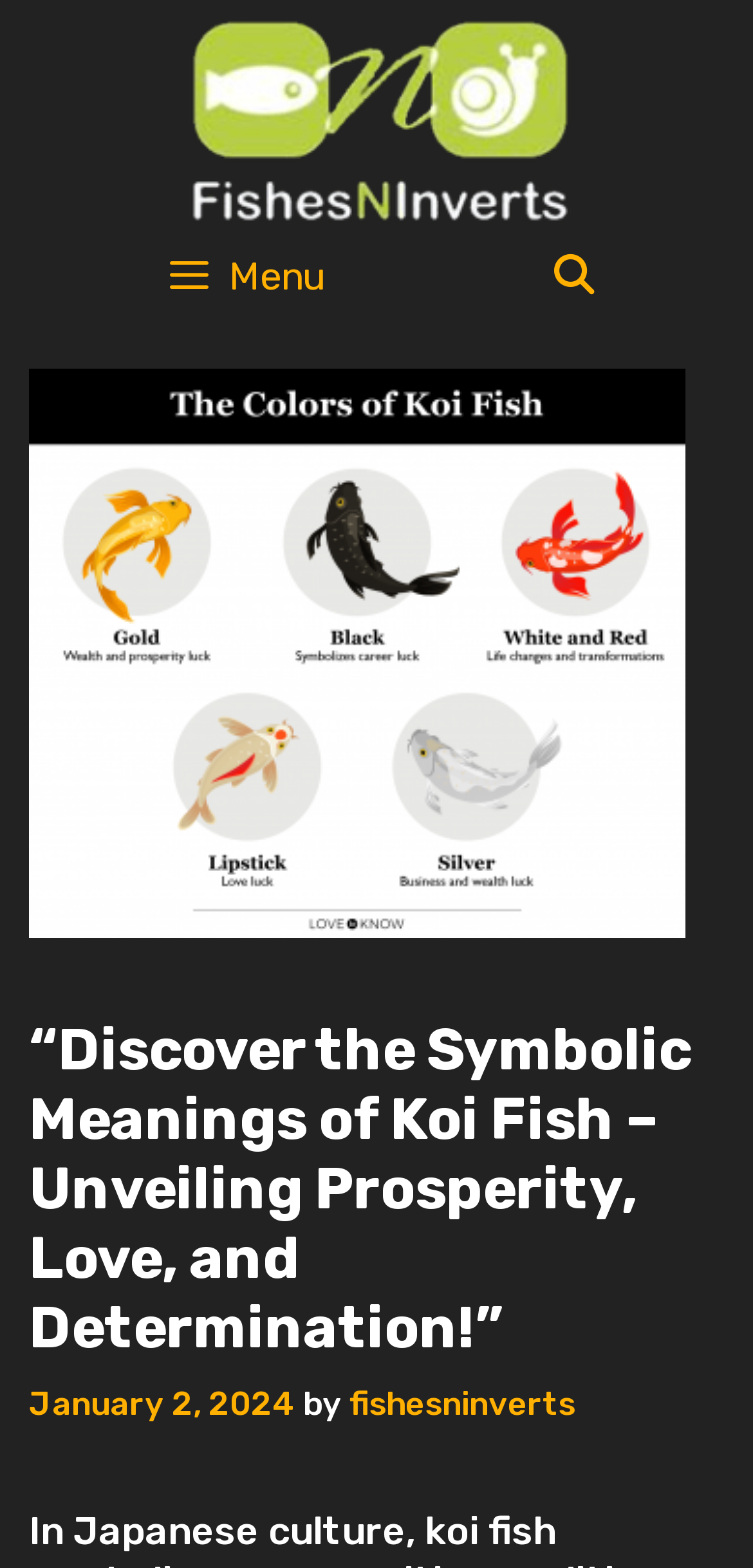Please provide the bounding box coordinates for the UI element as described: "January 2, 2024". The coordinates must be four floats between 0 and 1, represented as [left, top, right, bottom].

[0.038, 0.882, 0.392, 0.907]